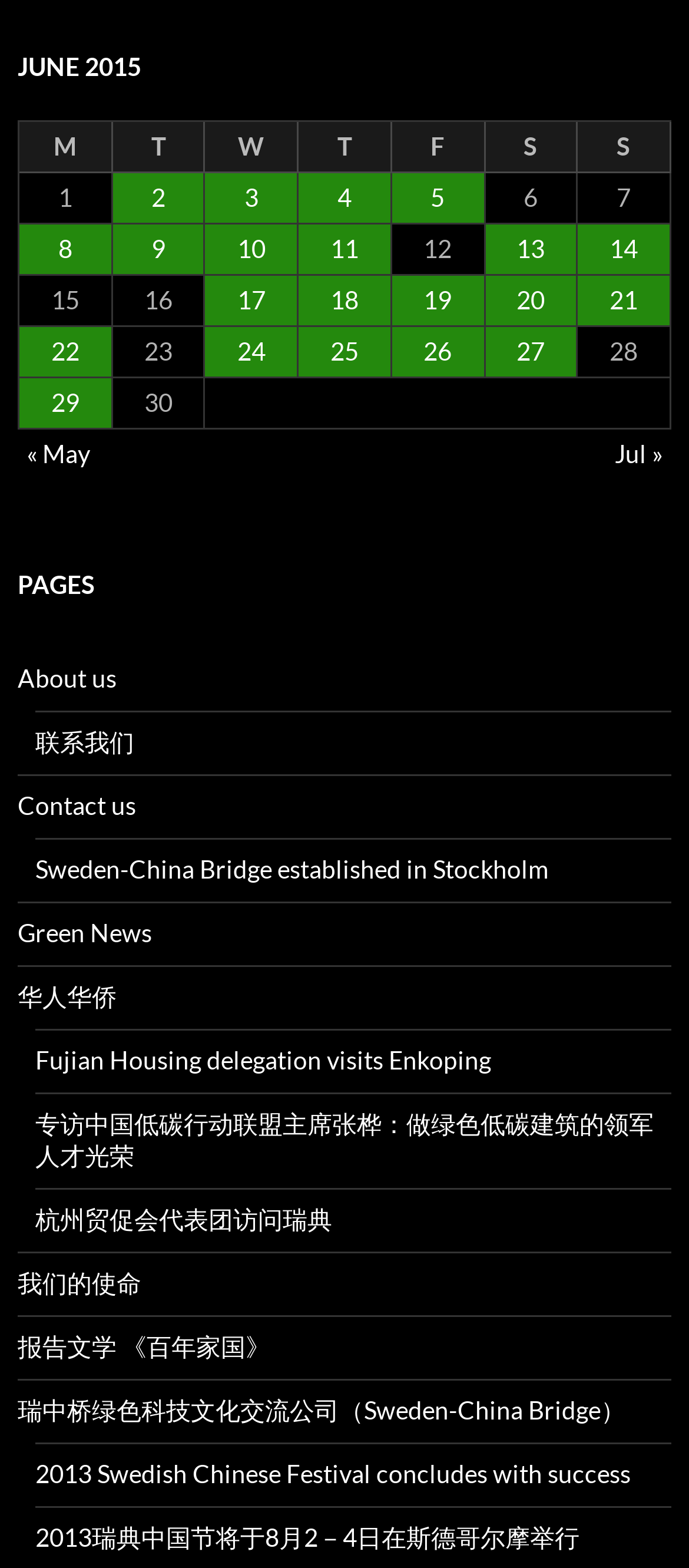Please provide a detailed answer to the question below by examining the image:
What is the purpose of the navigation section?

The navigation section has links to '« May' and 'Jul »' which suggests that it is used to navigate to previous and next months.